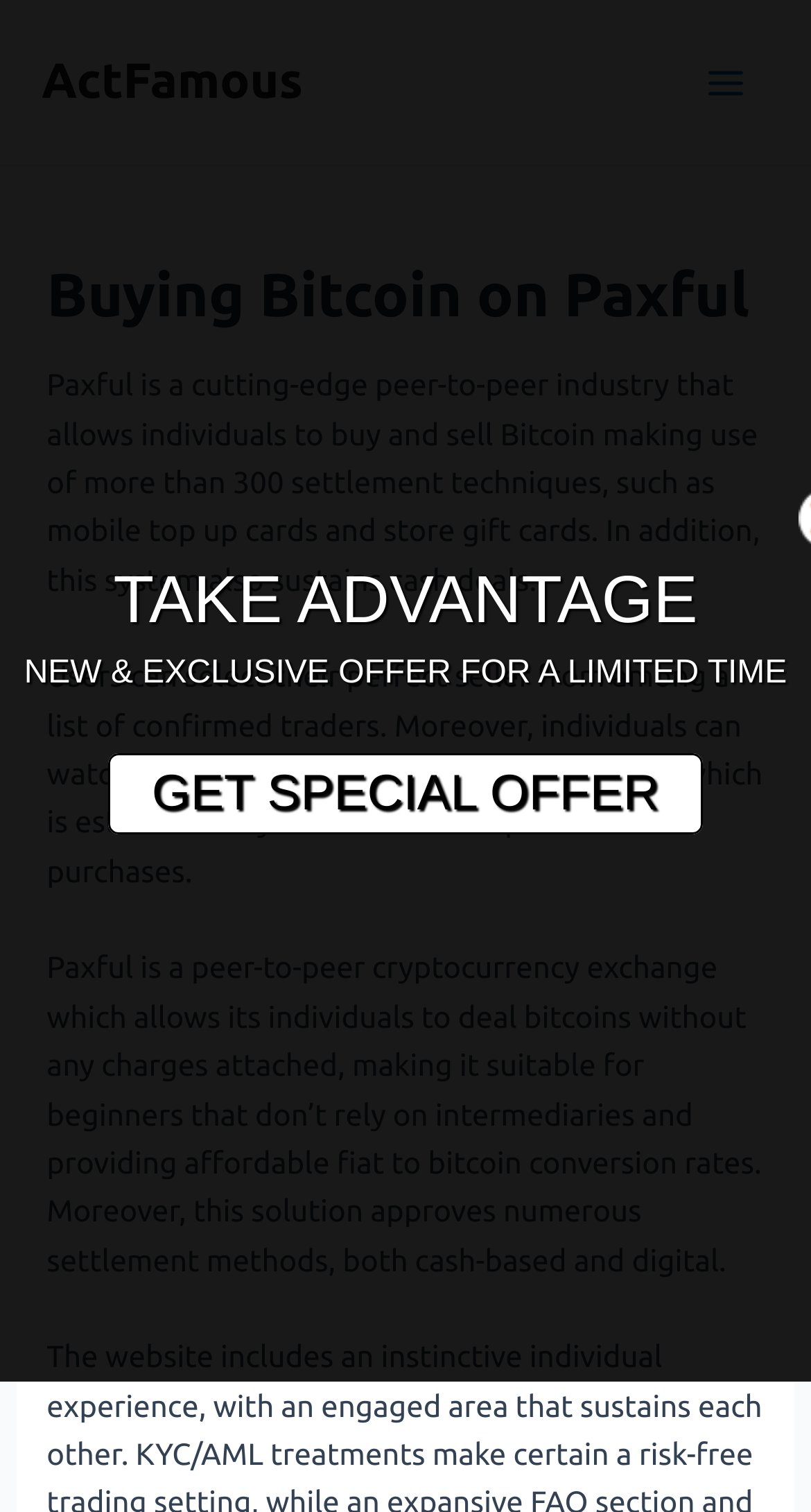What is the benefit of using Paxful for beginners?
Please ensure your answer to the question is detailed and covers all necessary aspects.

According to the webpage, Paxful is suitable for beginners because it allows them to deal bitcoins without any charges attached, making it a more affordable option for fiat to bitcoin conversion rates.